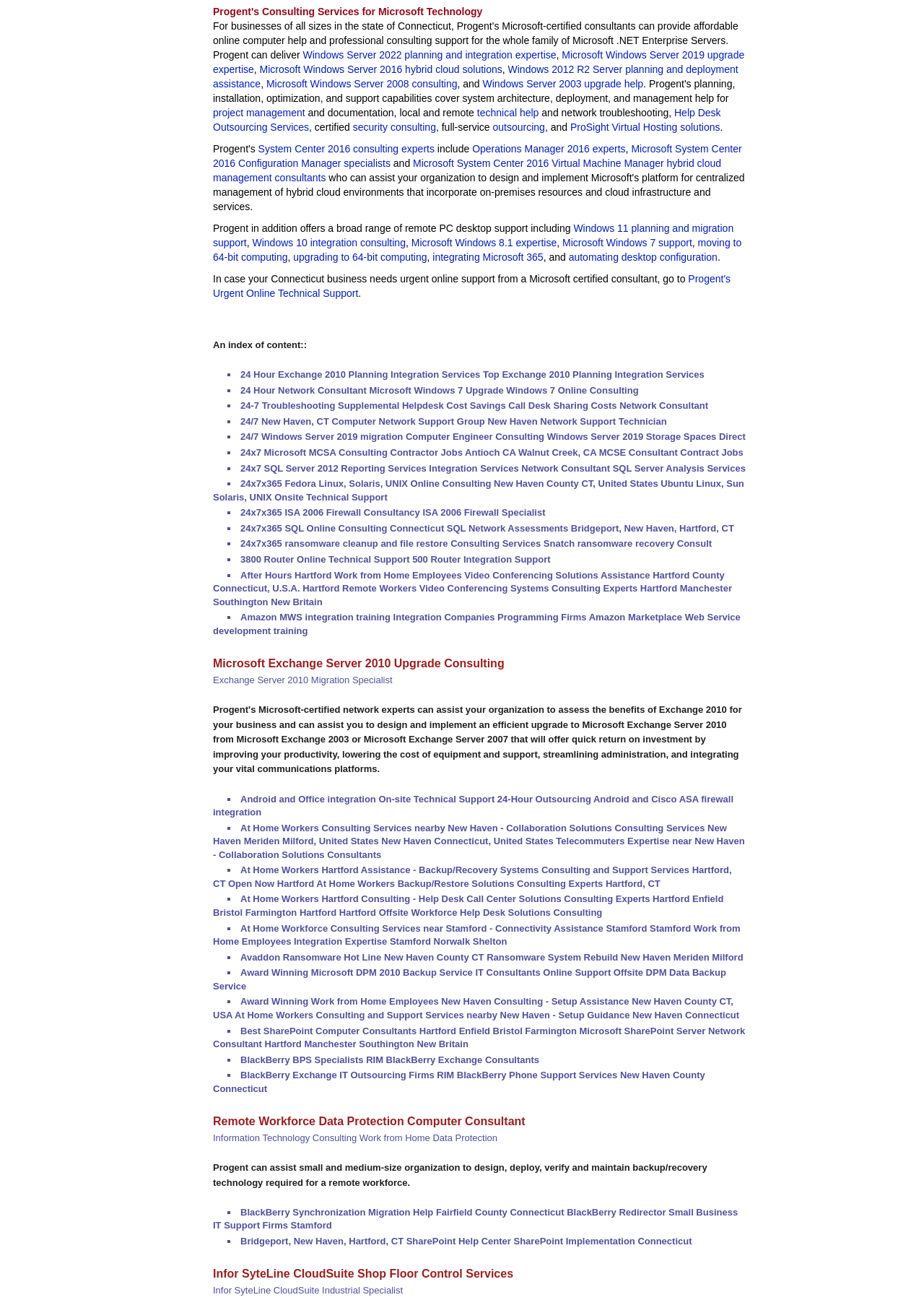Provide the bounding box coordinates for the area that should be clicked to complete the instruction: "Send an email to office".

None